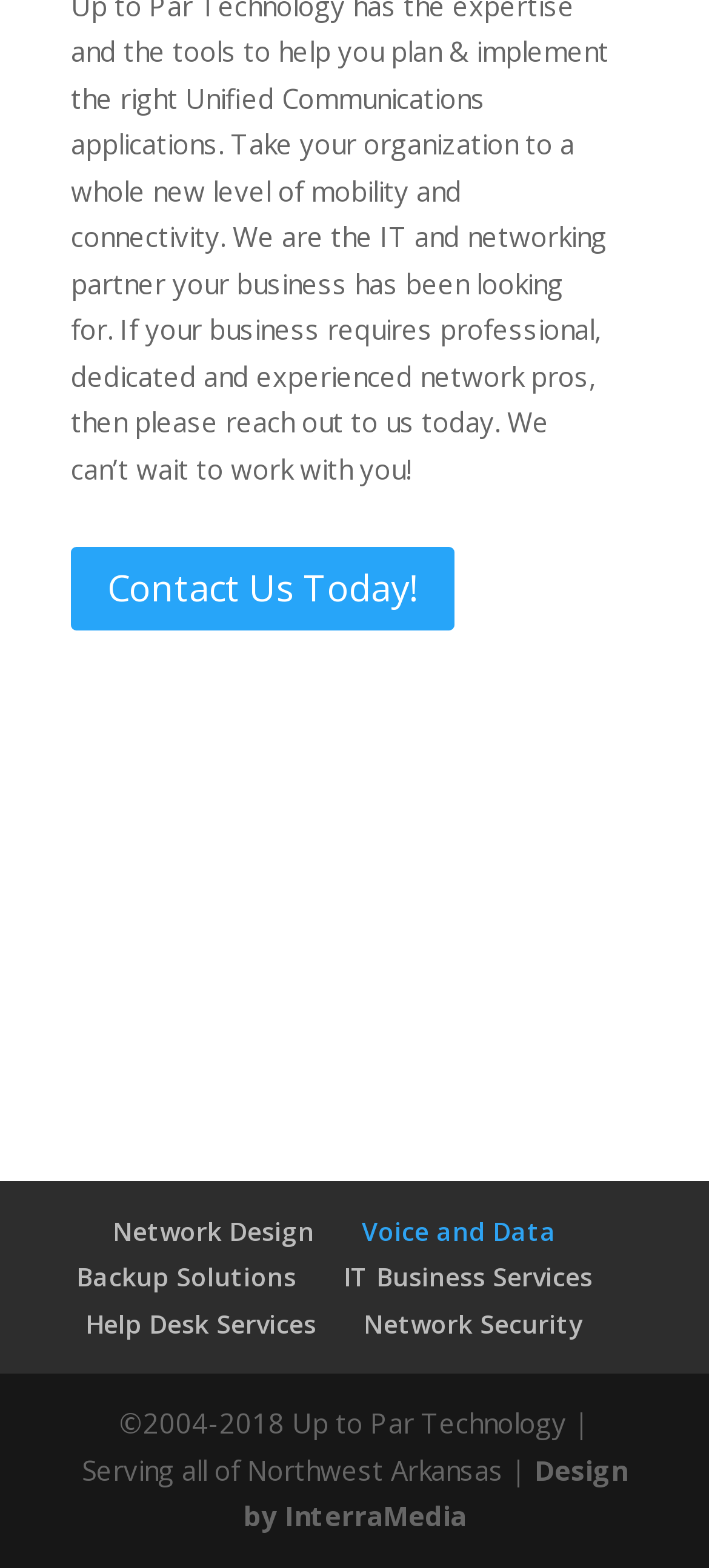Please identify the bounding box coordinates of the element's region that needs to be clicked to fulfill the following instruction: "Contact us today". The bounding box coordinates should consist of four float numbers between 0 and 1, i.e., [left, top, right, bottom].

[0.1, 0.349, 0.641, 0.402]